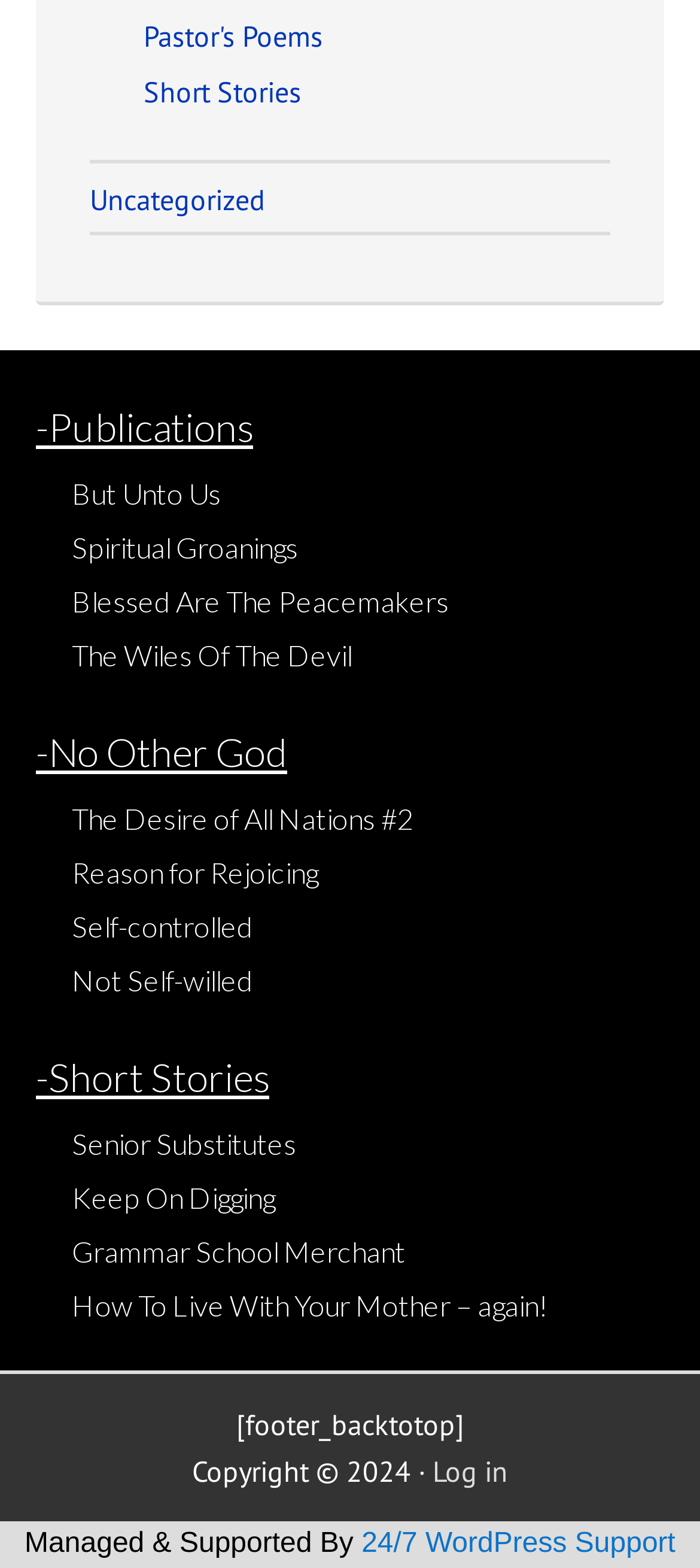Identify the bounding box coordinates for the element you need to click to achieve the following task: "Log in". The coordinates must be four float values ranging from 0 to 1, formatted as [left, top, right, bottom].

[0.618, 0.926, 0.726, 0.949]